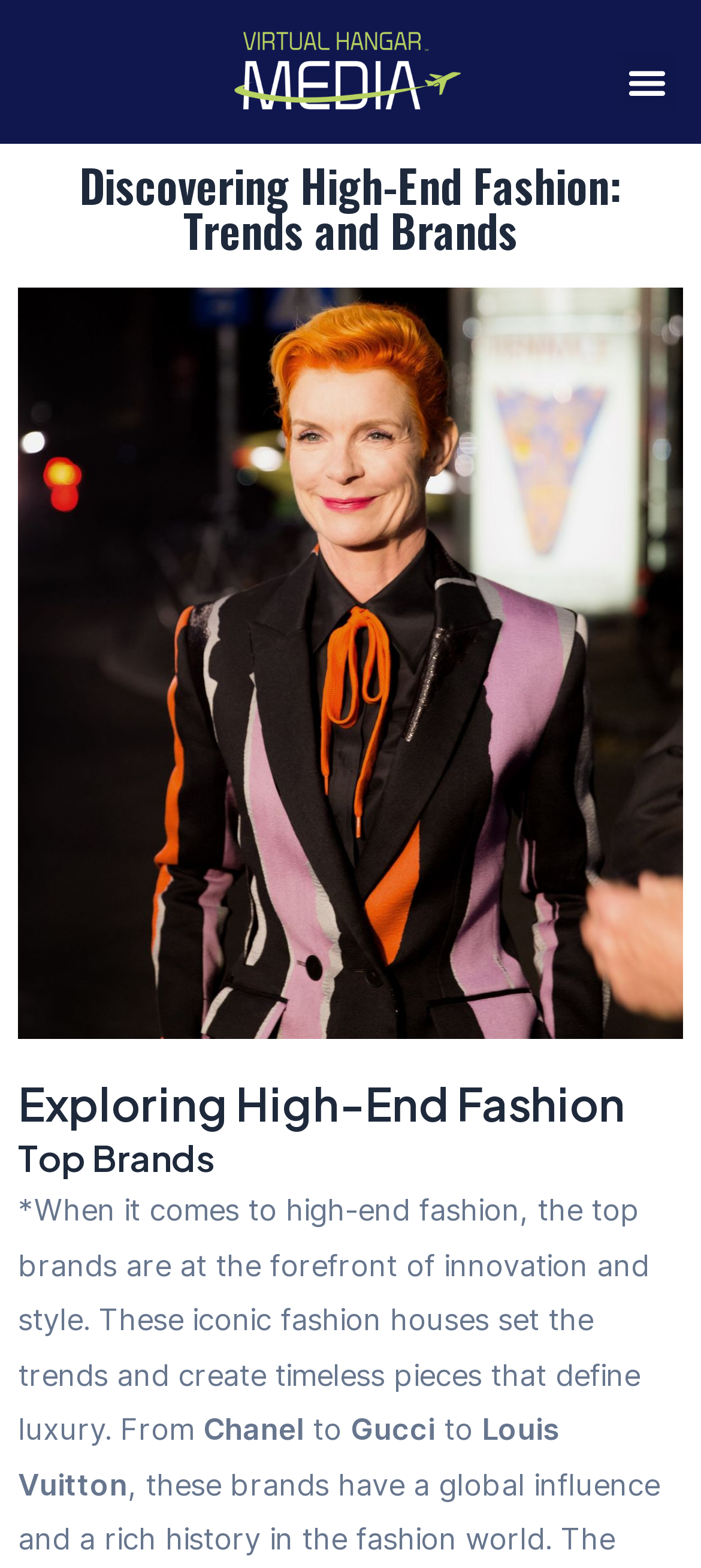Predict the bounding box of the UI element that fits this description: "Menu".

[0.881, 0.033, 0.965, 0.071]